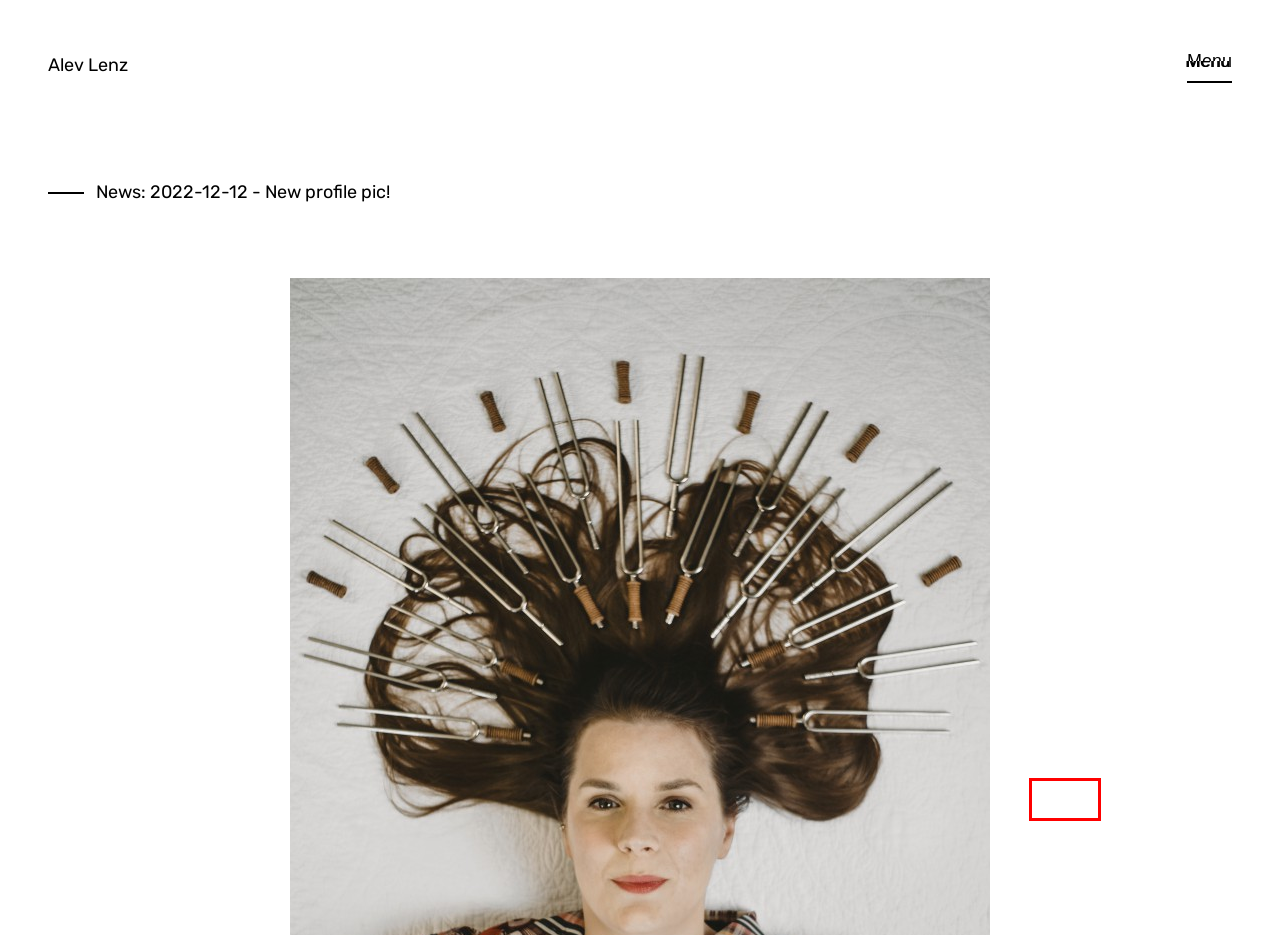You are looking at a screenshot of a webpage with a red bounding box around an element. Determine the best matching webpage description for the new webpage resulting from clicking the element in the red bounding box. Here are the descriptions:
A. Alev Lenz Official Website  | Videos
B. Alev Lenz Official Website  | Sign Up
C. Alev Lenz Official Website  | Contact
D. Alev Lenz Official Website
E. Alev Lenz Official Website  | Music
F. Alev Lenz Official Website  | News
G. Alev Lenz Official Website  | 3 - 4 - U
H. Alev Lenz Official Website  | About

B